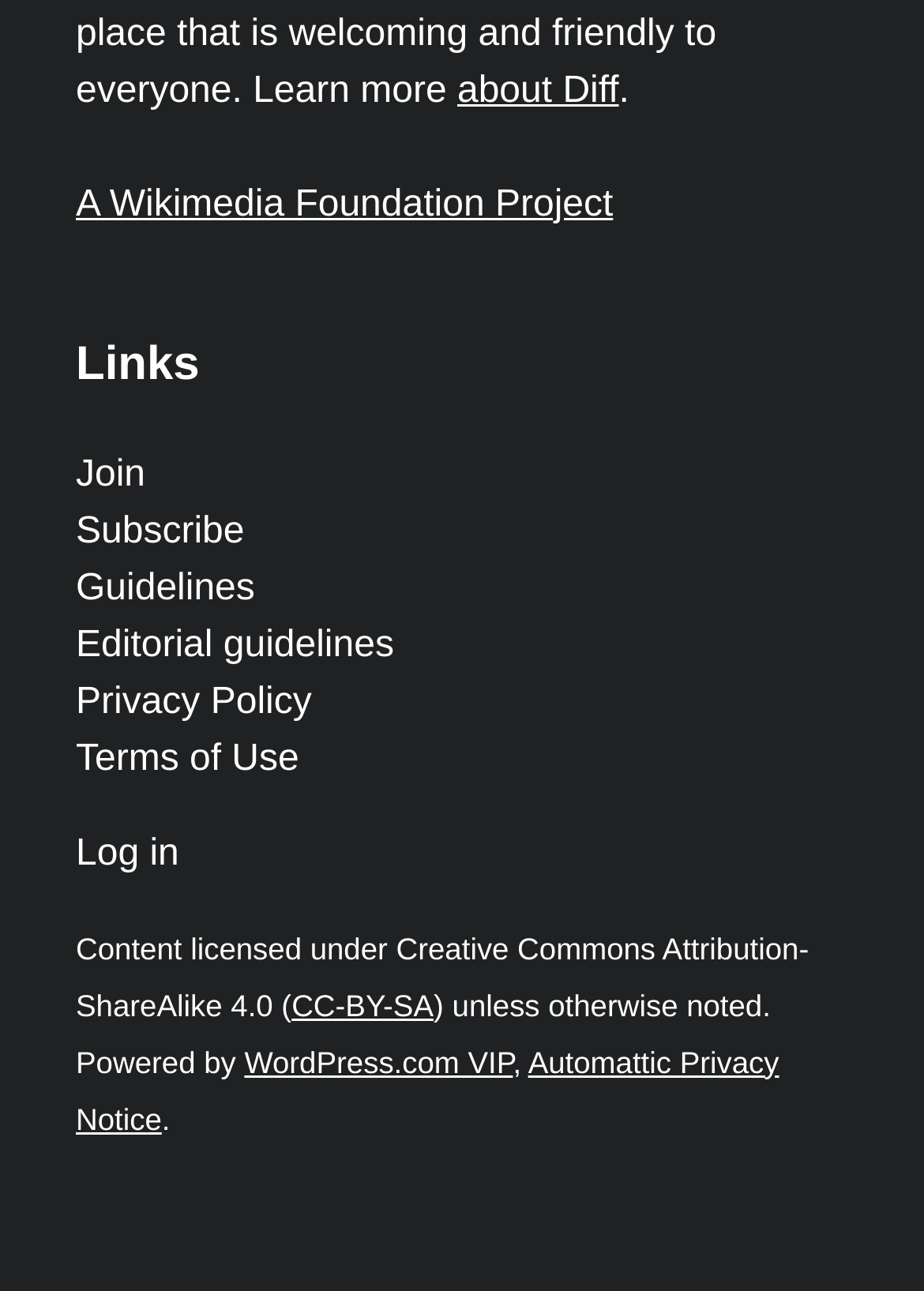Provide a one-word or short-phrase answer to the question:
What is the license of the content on this webpage?

CC-BY-SA